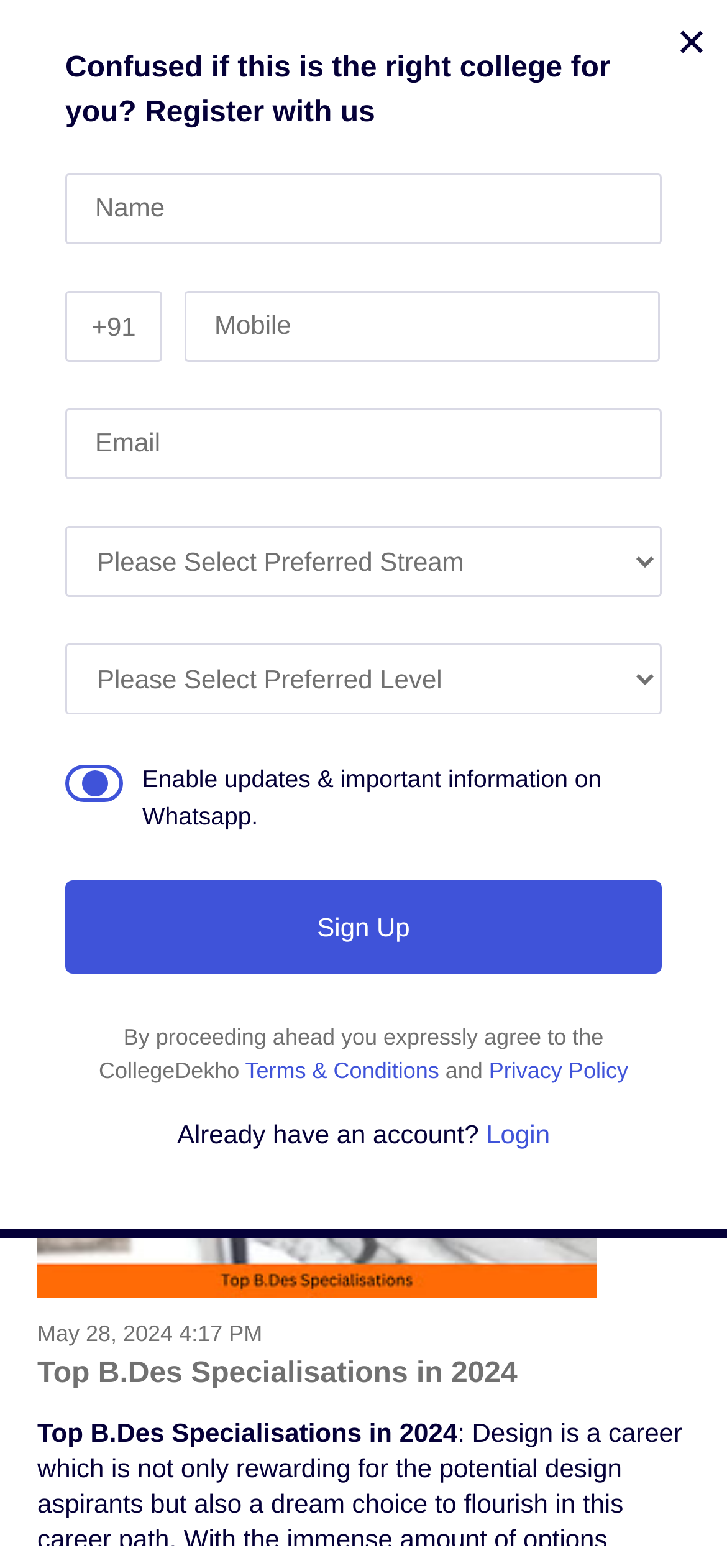Give the bounding box coordinates for the element described by: "SEO Packages".

None